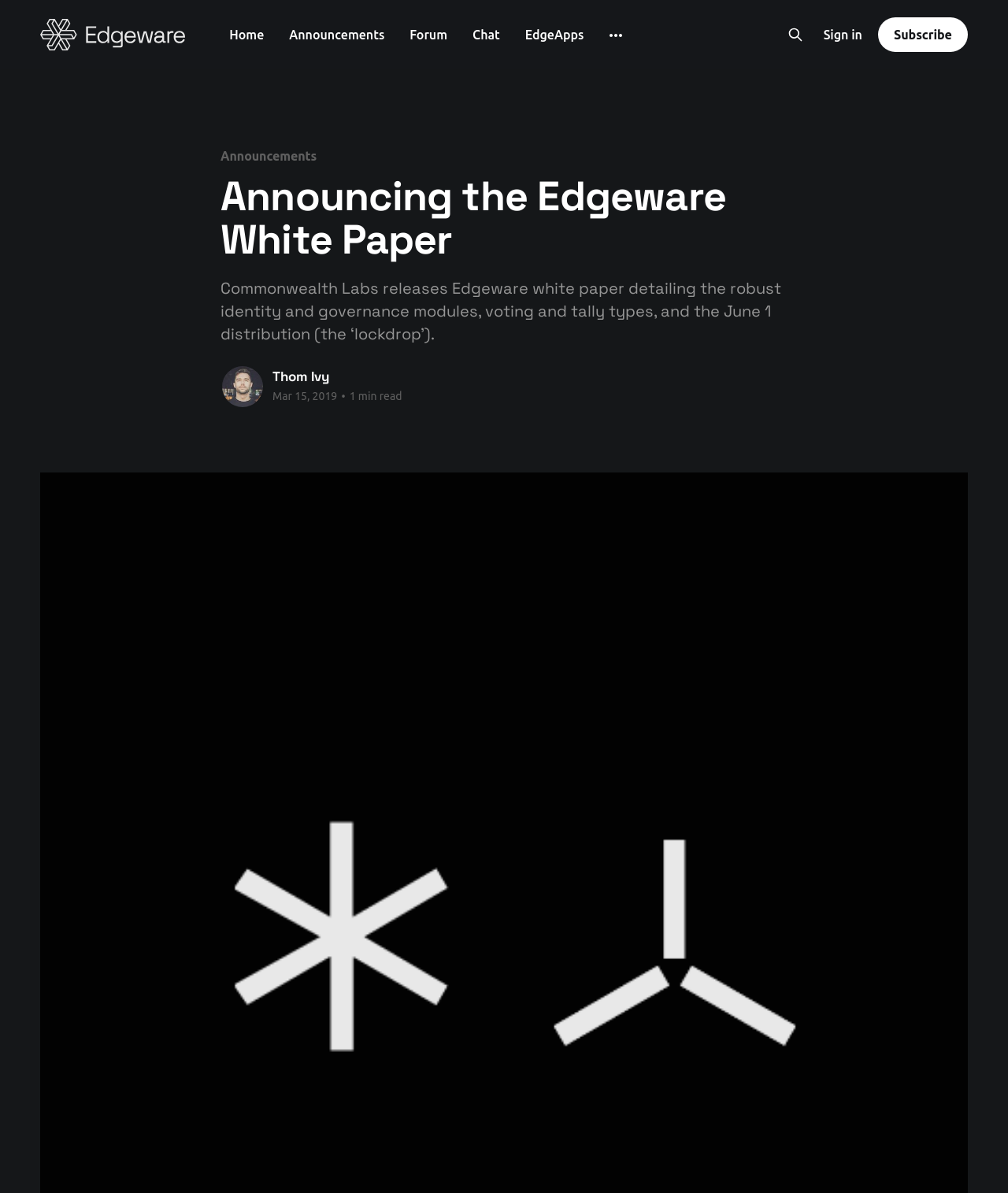Highlight the bounding box coordinates of the element that should be clicked to carry out the following instruction: "Read more of Thom Ivy". The coordinates must be given as four float numbers ranging from 0 to 1, i.e., [left, top, right, bottom].

[0.219, 0.305, 0.262, 0.342]